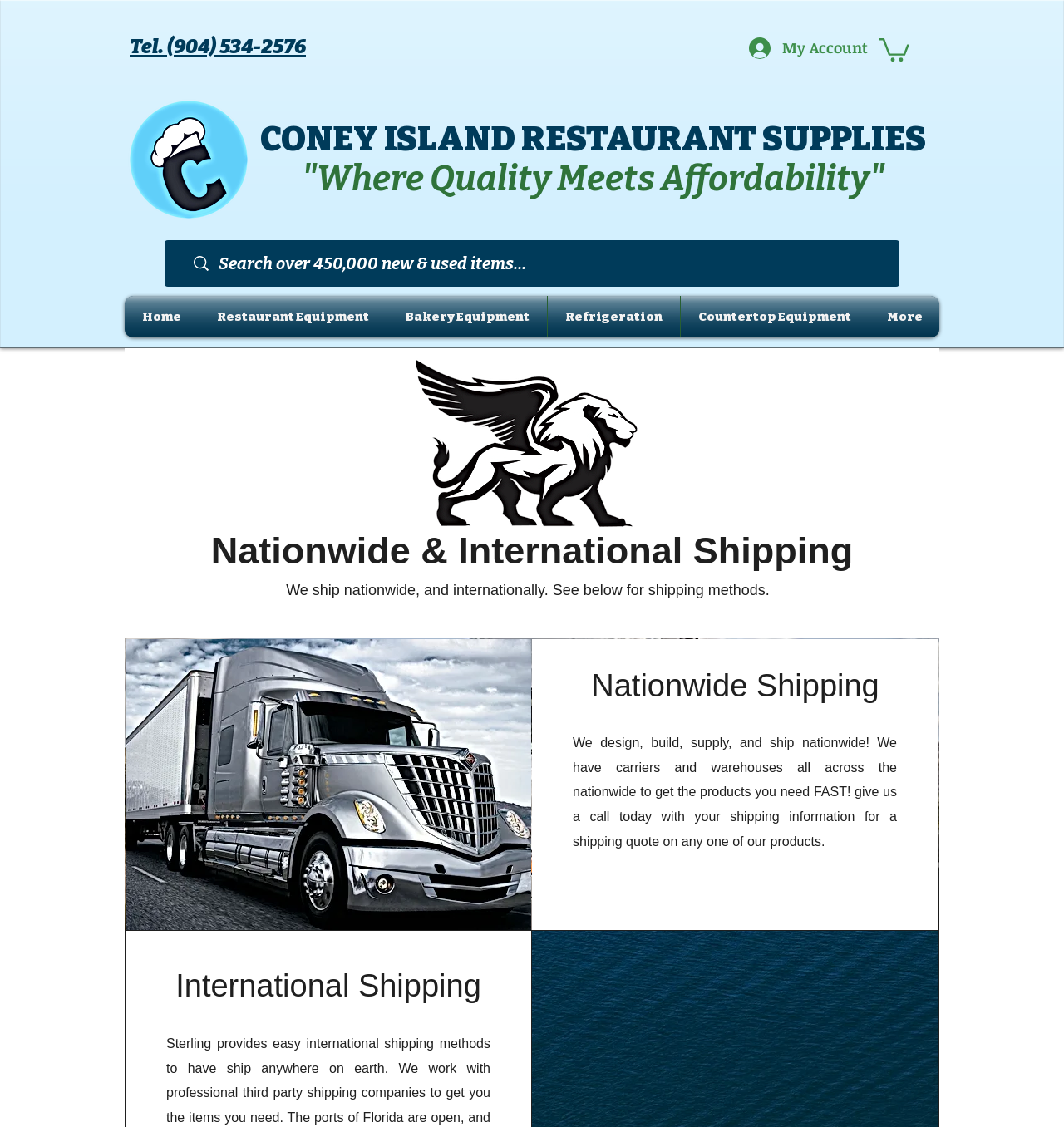Locate the primary headline on the webpage and provide its text.

Nationwide & International Shipping